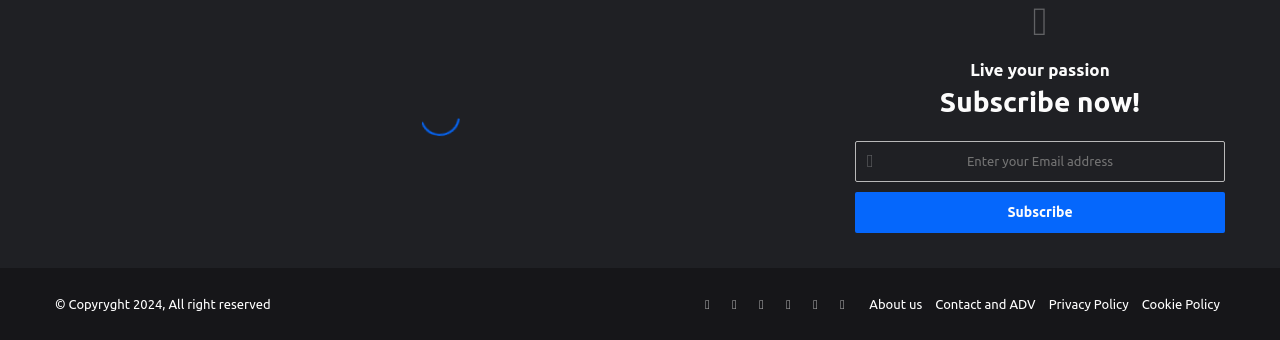Please identify the bounding box coordinates of the region to click in order to complete the task: "Learn more about the website". The coordinates must be four float numbers between 0 and 1, specified as [left, top, right, bottom].

[0.679, 0.875, 0.721, 0.916]